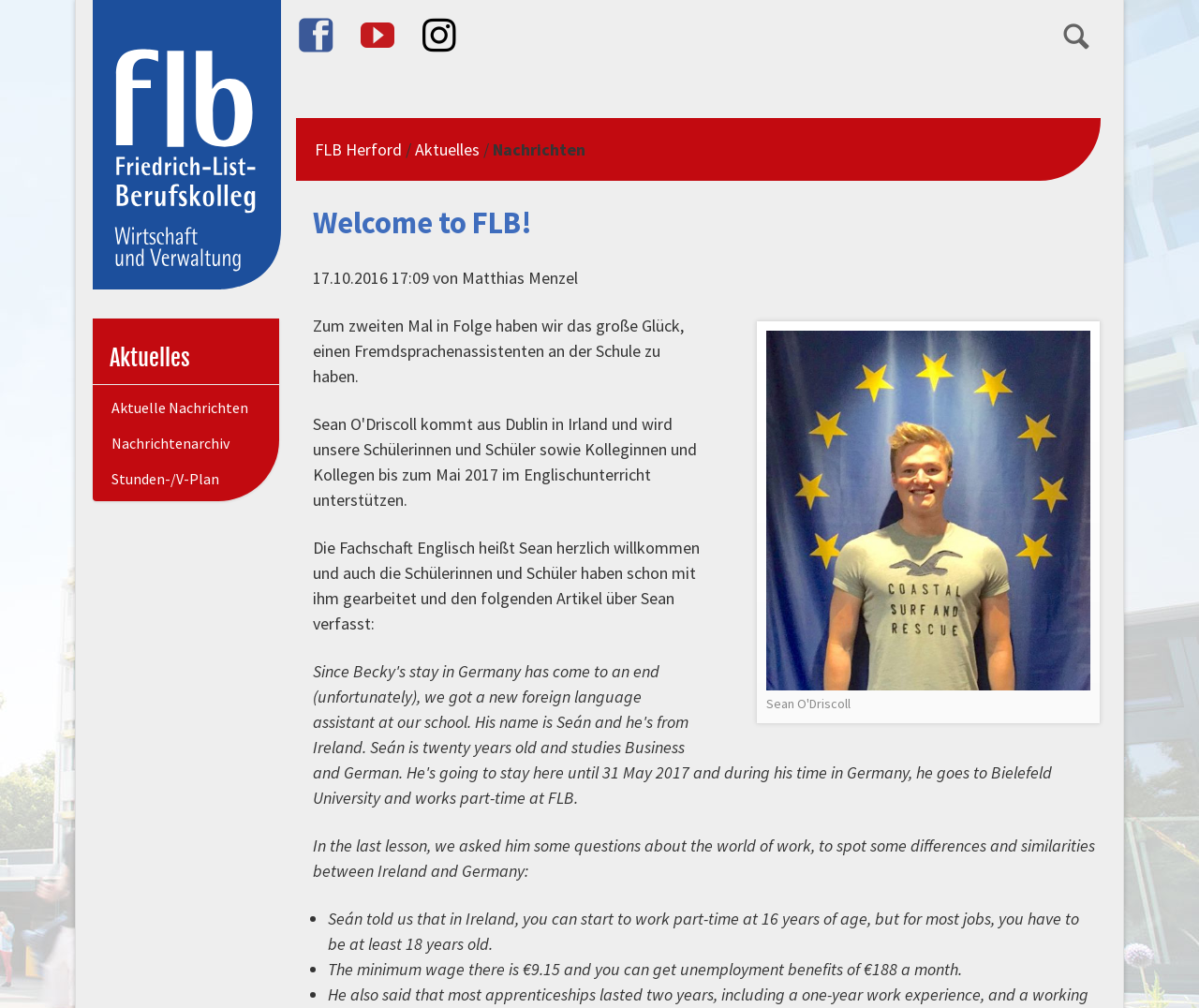Find the bounding box coordinates of the element you need to click on to perform this action: 'View the figure details'. The coordinates should be represented by four float values between 0 and 1, in the format [left, top, right, bottom].

[0.631, 0.318, 0.918, 0.719]